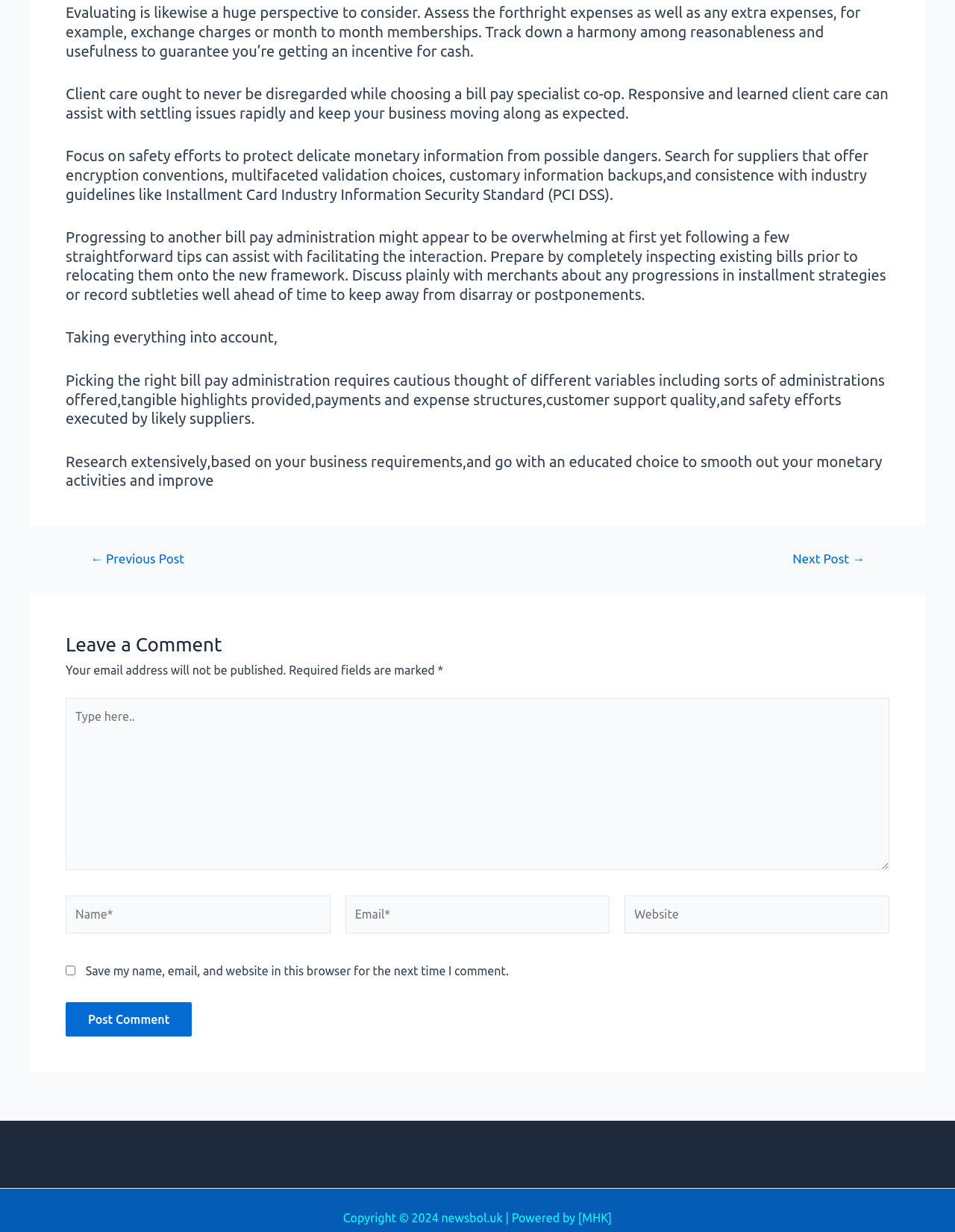Analyze the image and provide a detailed answer to the question: What information will not be published according to the website?

The website states that 'Your email address will not be published', indicating that the email address provided in the comment form will not be made publicly available.